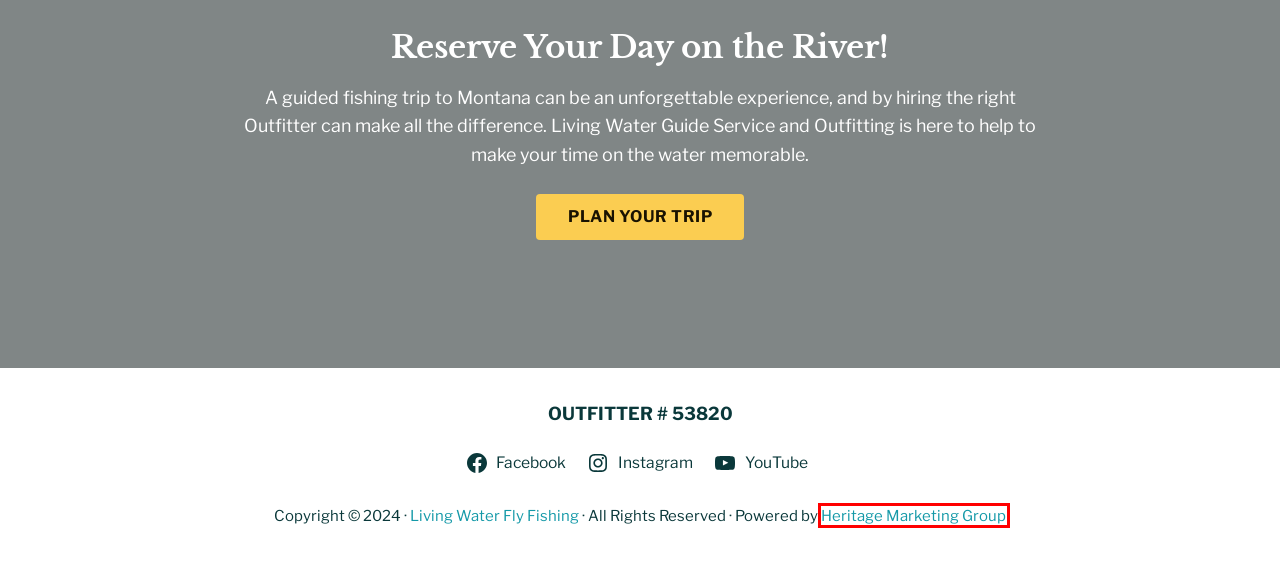You have a screenshot of a webpage with an element surrounded by a red bounding box. Choose the webpage description that best describes the new page after clicking the element inside the red bounding box. Here are the candidates:
A. NJ Marketing | Heritage Marketing Group | Ads Without Additives
B. Contact Living Water Guide Service
C. Fly Fishing in Craig Montana ~ Living Water Fly Fishing
D. Pale Morning Dun Hatch ~ Living Water Fly Fishing
E. Montana Fly Fishing Photos
F. Lodging ~ Living Water Fly Fishing
G. Missouri River Montana ~ Living Water Fly Fishing
H. Missouri River Fly Fishing Guides

A